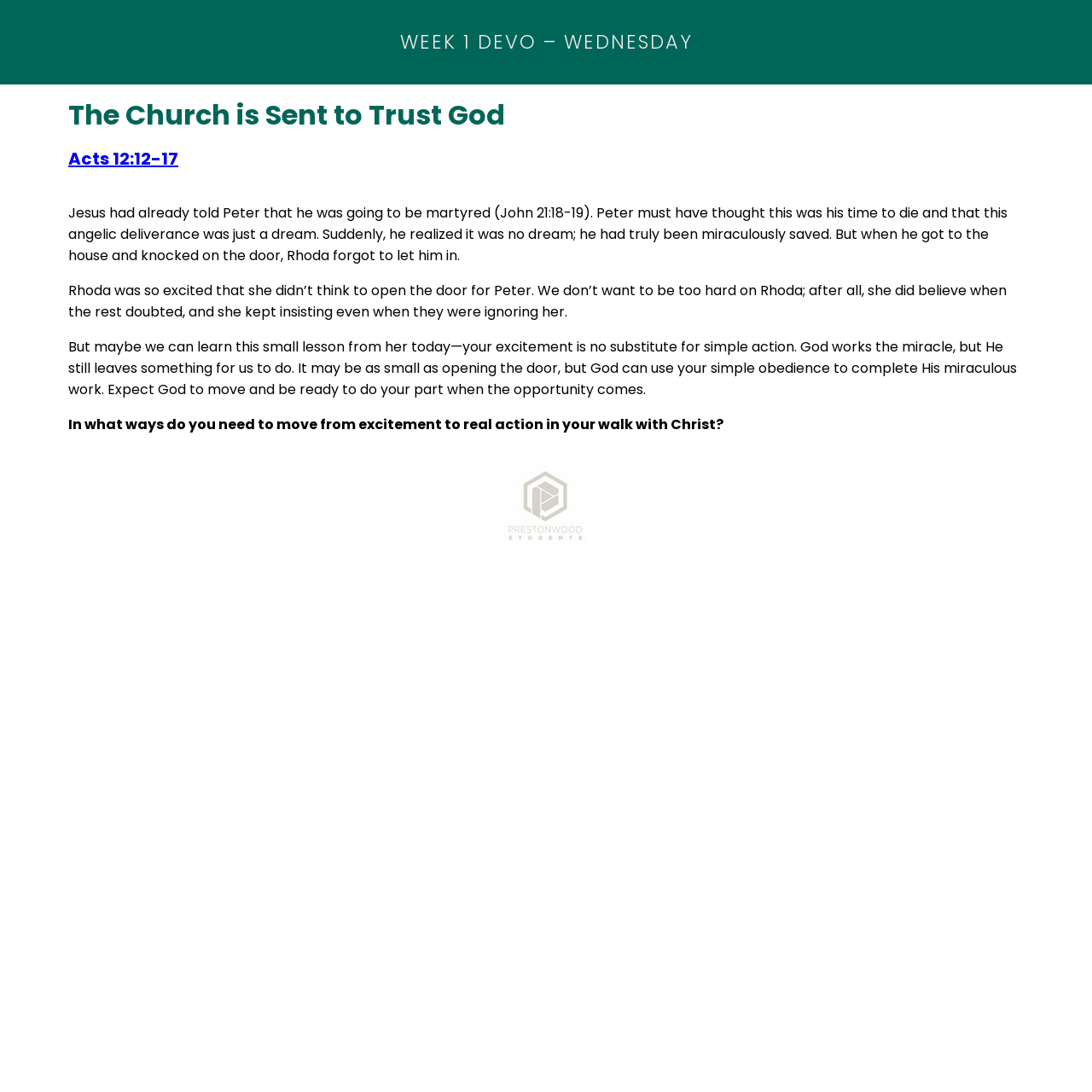Find the bounding box of the element with the following description: "Next PostNext Post". The coordinates must be four float numbers between 0 and 1, formatted as [left, top, right, bottom].

None